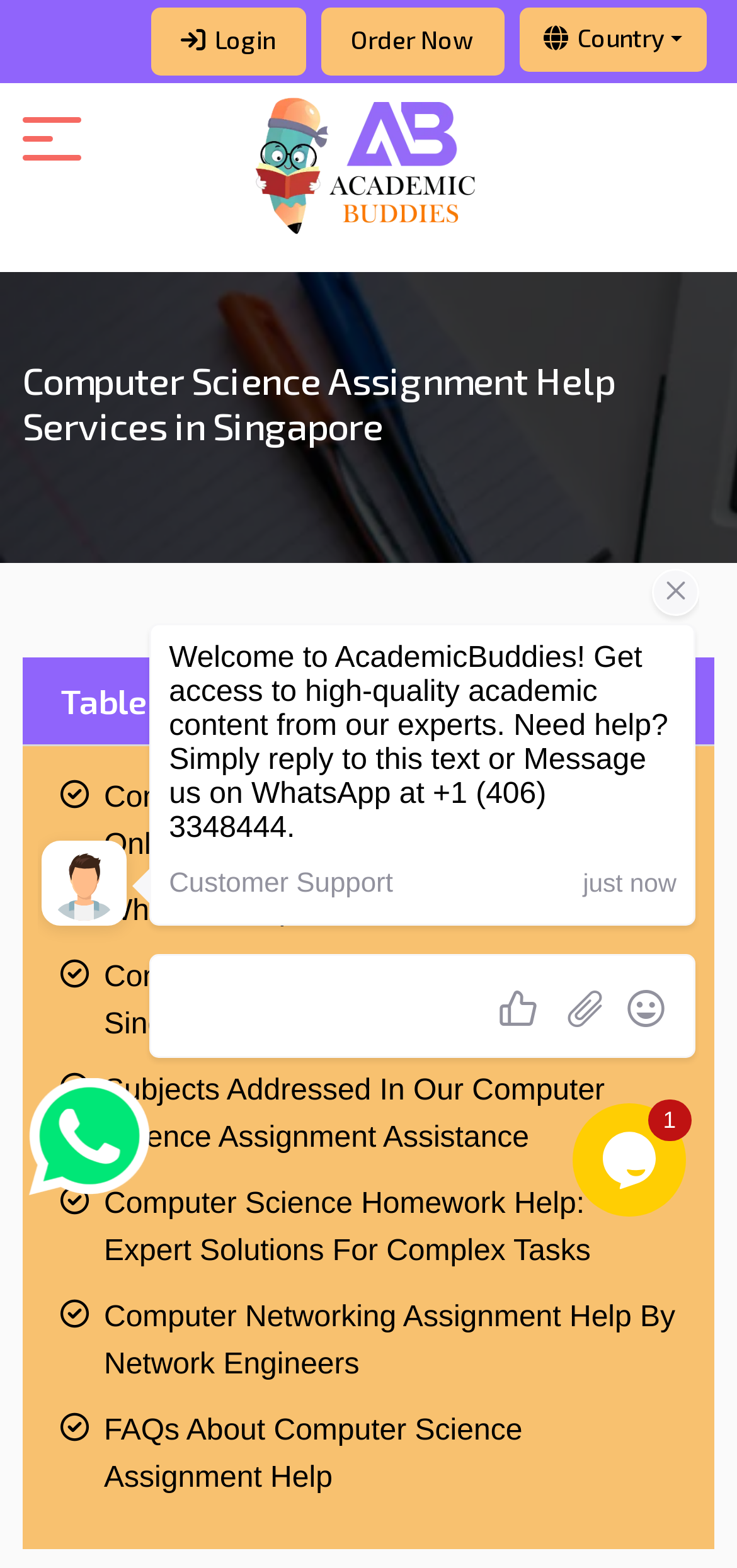Please find the bounding box for the following UI element description. Provide the coordinates in (top-left x, top-left y, bottom-right x, bottom-right y) format, with values between 0 and 1: alt="whatsapp-image"

[0.038, 0.711, 0.205, 0.733]